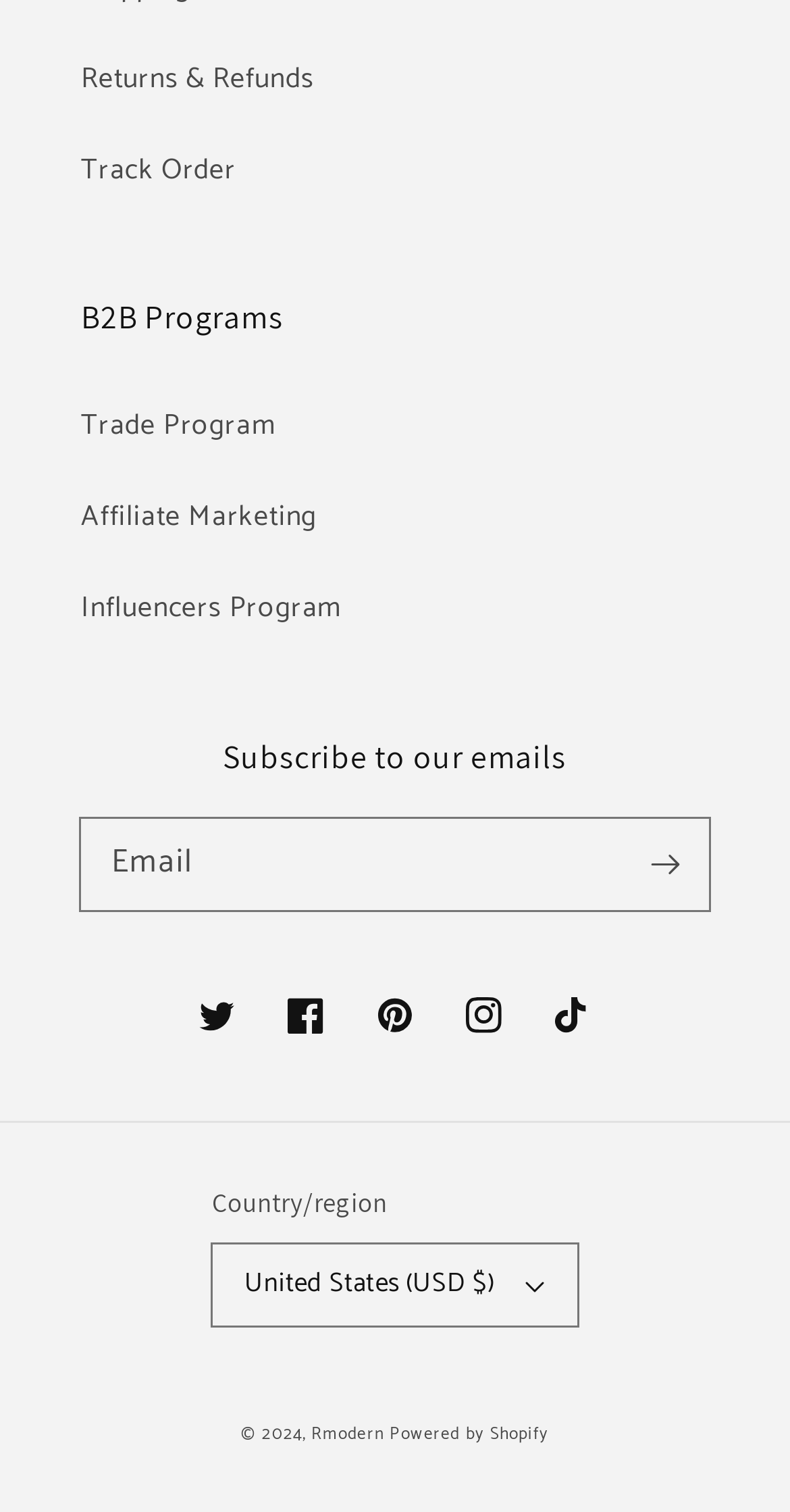What social media platforms are linked on the webpage?
Using the image, provide a concise answer in one word or a short phrase.

Twitter, Facebook, Pinterest, Instagram, TikTok